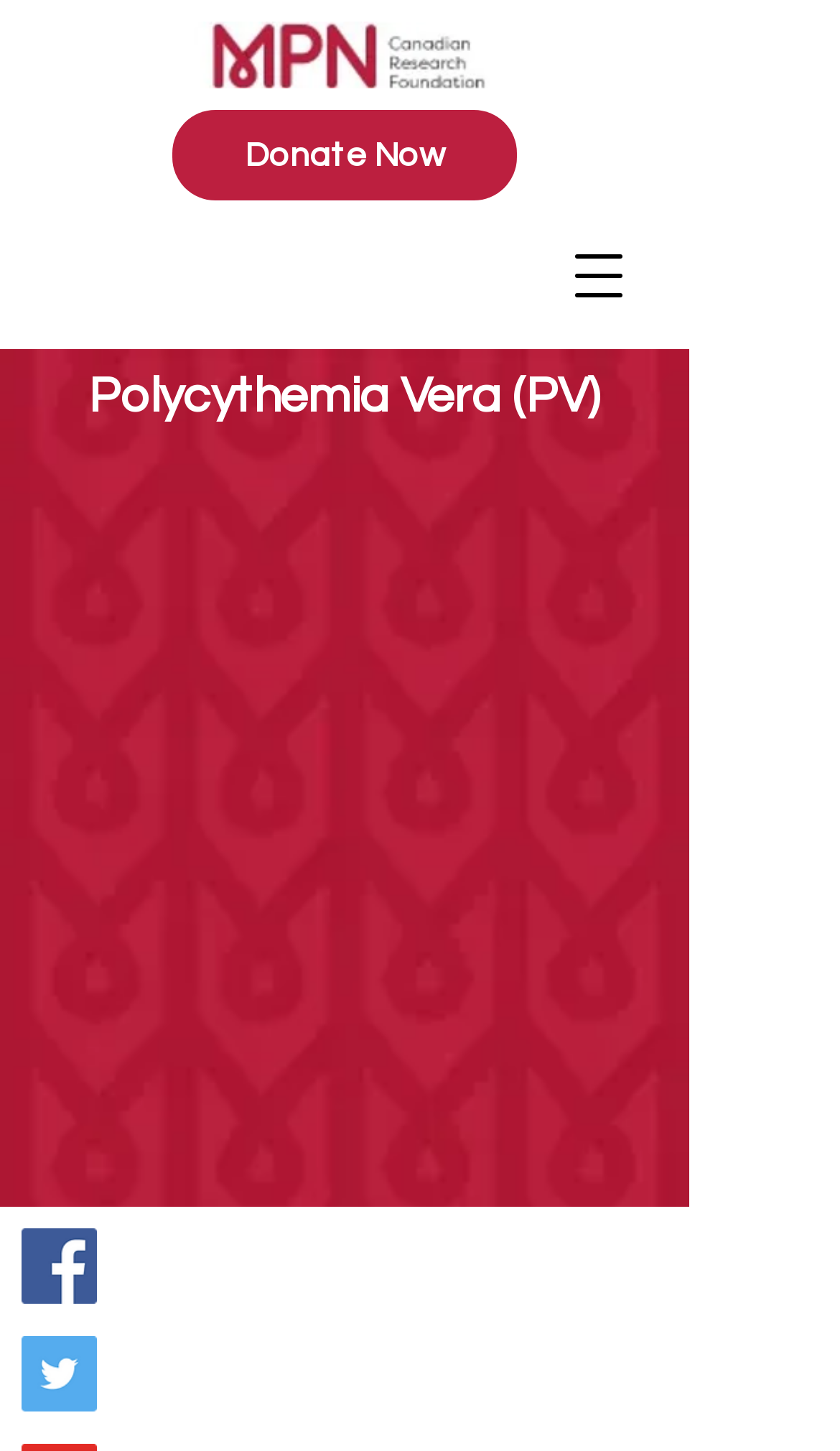What is the name of the organization?
Kindly offer a detailed explanation using the data available in the image.

I inferred this answer by looking at the logo image with the text 'Graphic - Logo - CMPNRF_edited_edited.jpg' and the link 'Donate Now' which suggests that the organization is accepting donations, implying that it is a non-profit organization.